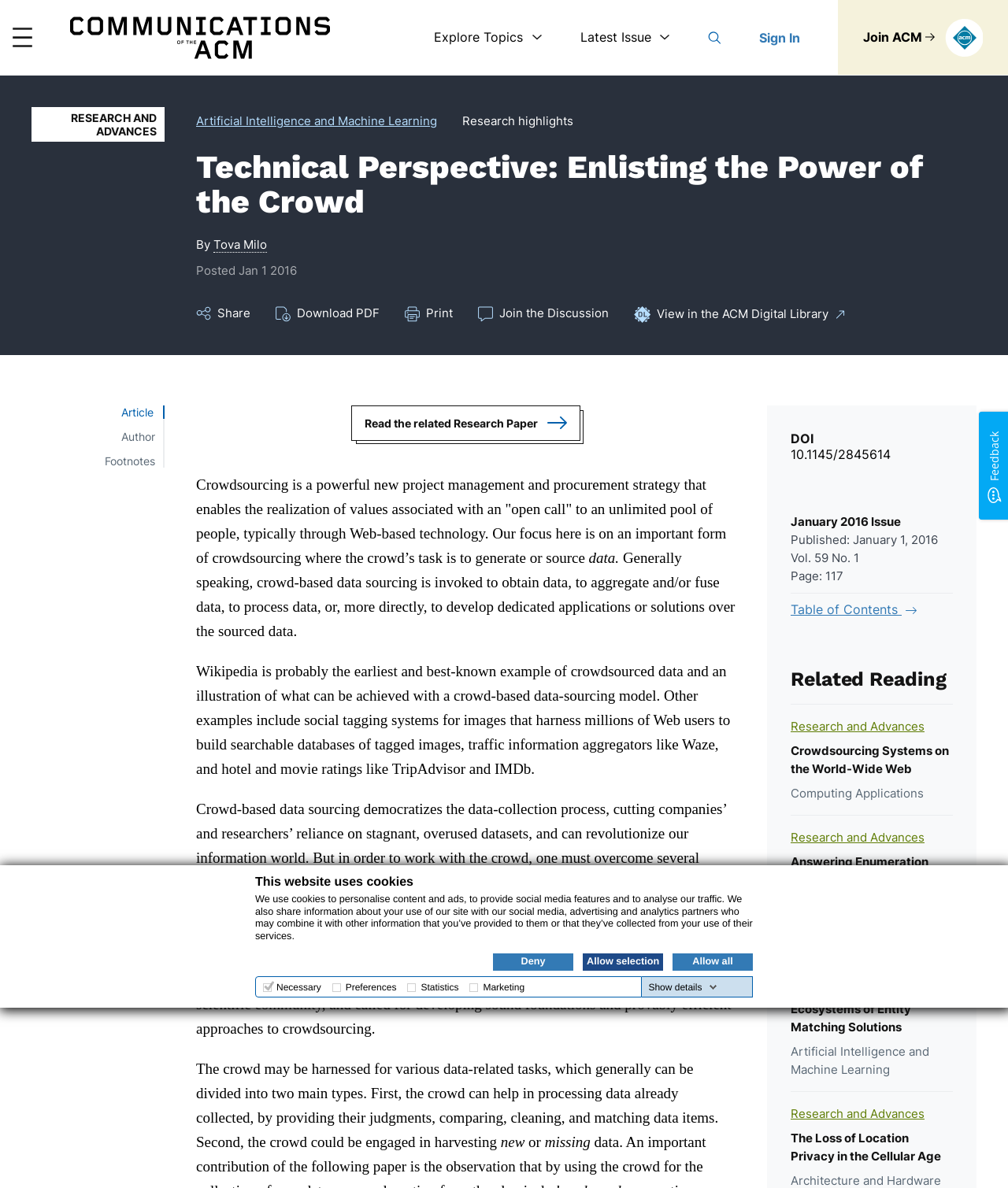Who is the author of the article?
Provide a thorough and detailed answer to the question.

I found the author's name by looking at the link element with the text 'Tova Milo' which is located below the title of the article.